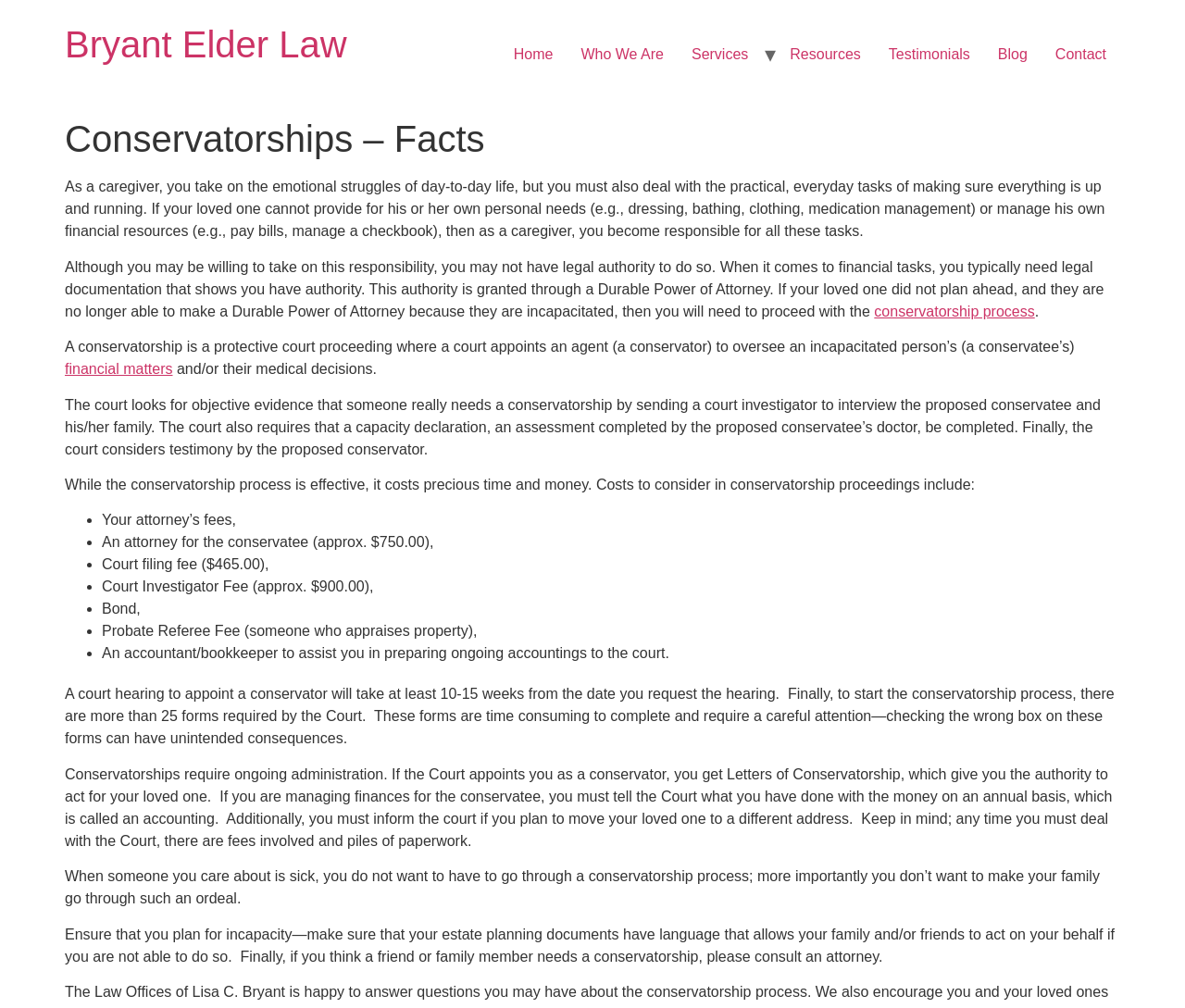Using the elements shown in the image, answer the question comprehensively: How long does the conservatorship process take?

The webpage states that 'A court hearing to appoint a conservator will take at least 10-15 weeks from the date you request the hearing.' This indicates that the conservatorship process takes a minimum of 10-15 weeks.